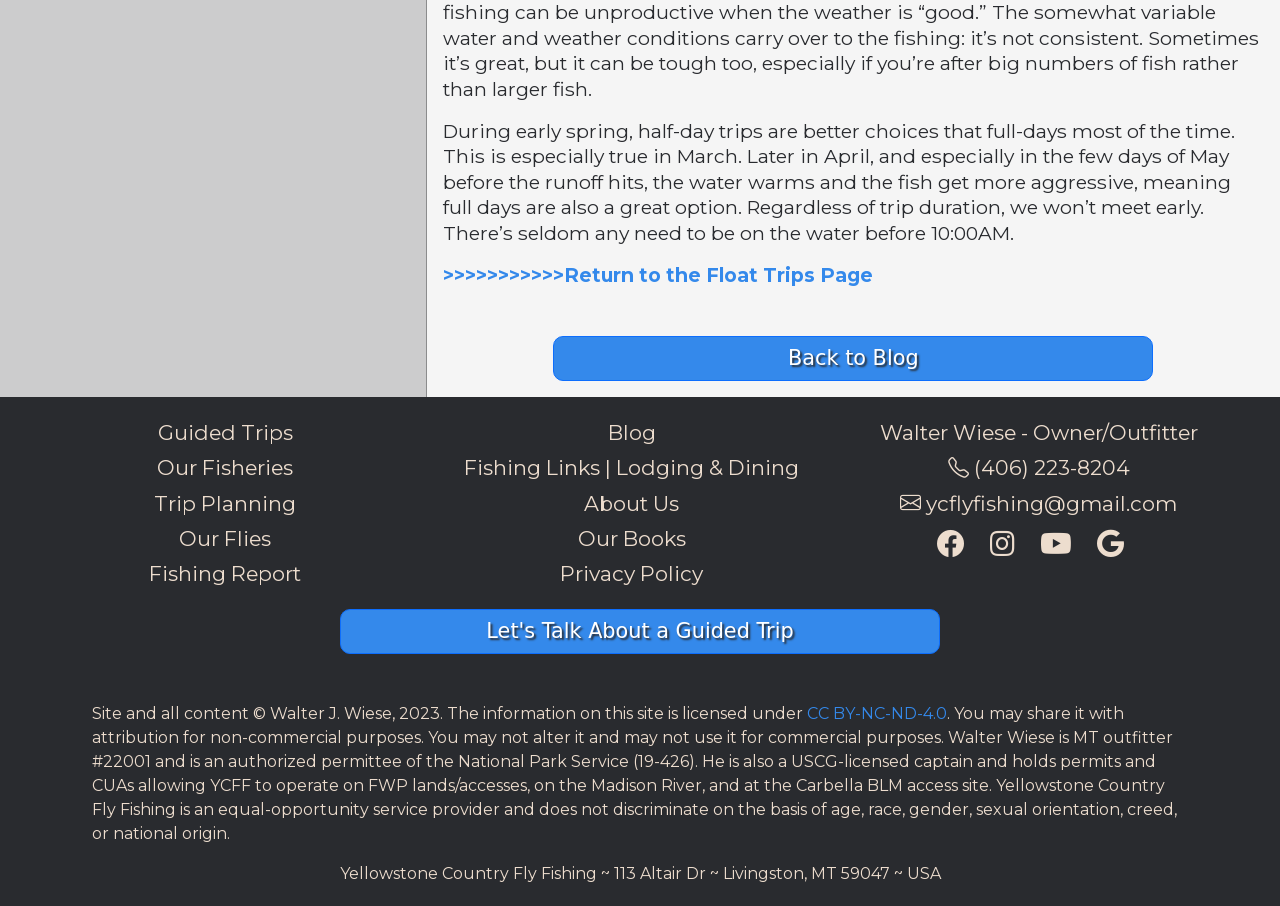What is the address of Yellowstone Country Fly Fishing?
Answer the question with detailed information derived from the image.

The StaticText element with ID 96 contains the text 'Yellowstone Country Fly Fishing ~ 113 Altair Dr ~ Livingston, MT 59047 ~ USA', which provides the address of Yellowstone Country Fly Fishing.